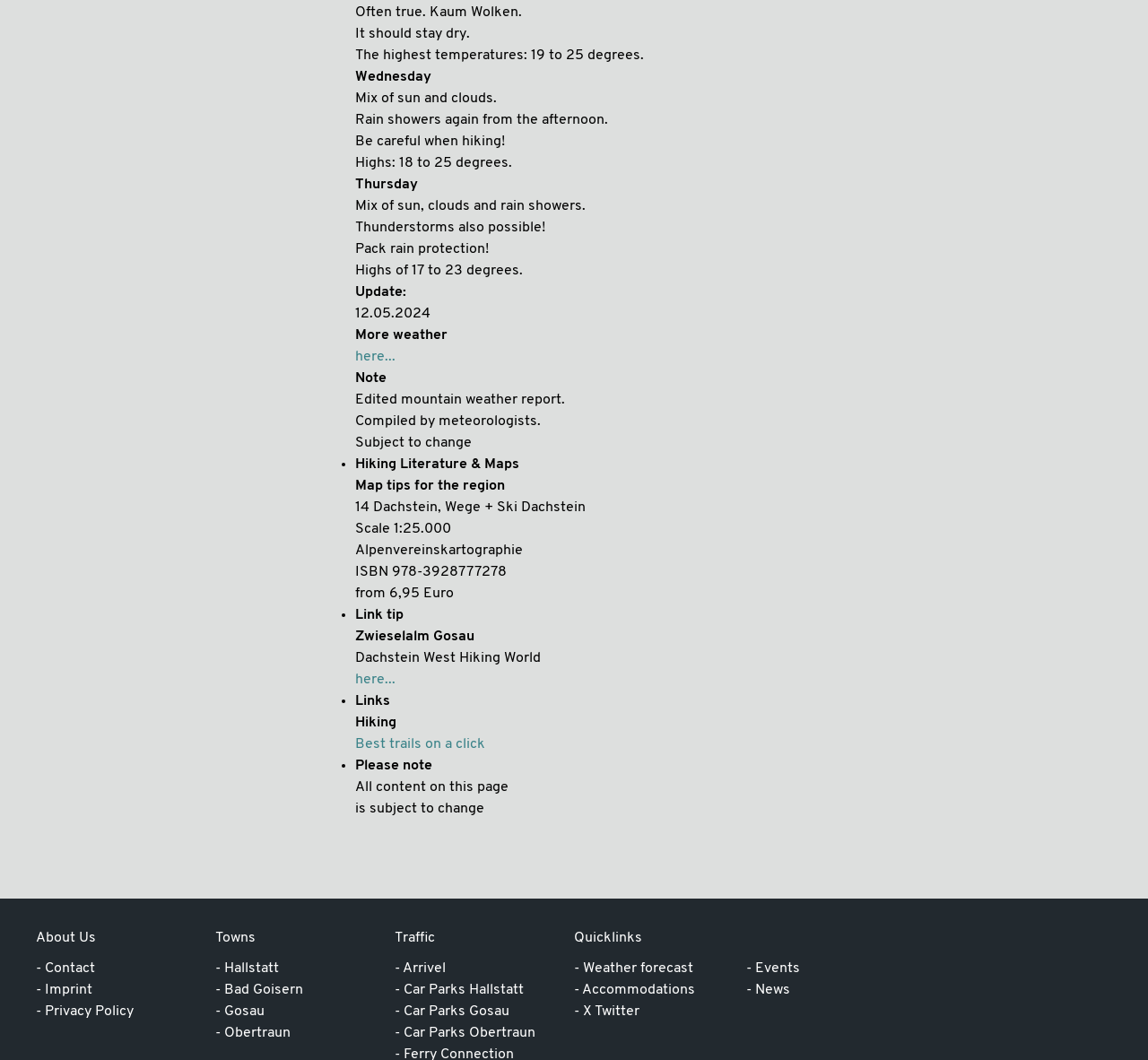Please predict the bounding box coordinates of the element's region where a click is necessary to complete the following instruction: "Click on 'More weather'". The coordinates should be represented by four float numbers between 0 and 1, i.e., [left, top, right, bottom].

[0.309, 0.309, 0.39, 0.323]